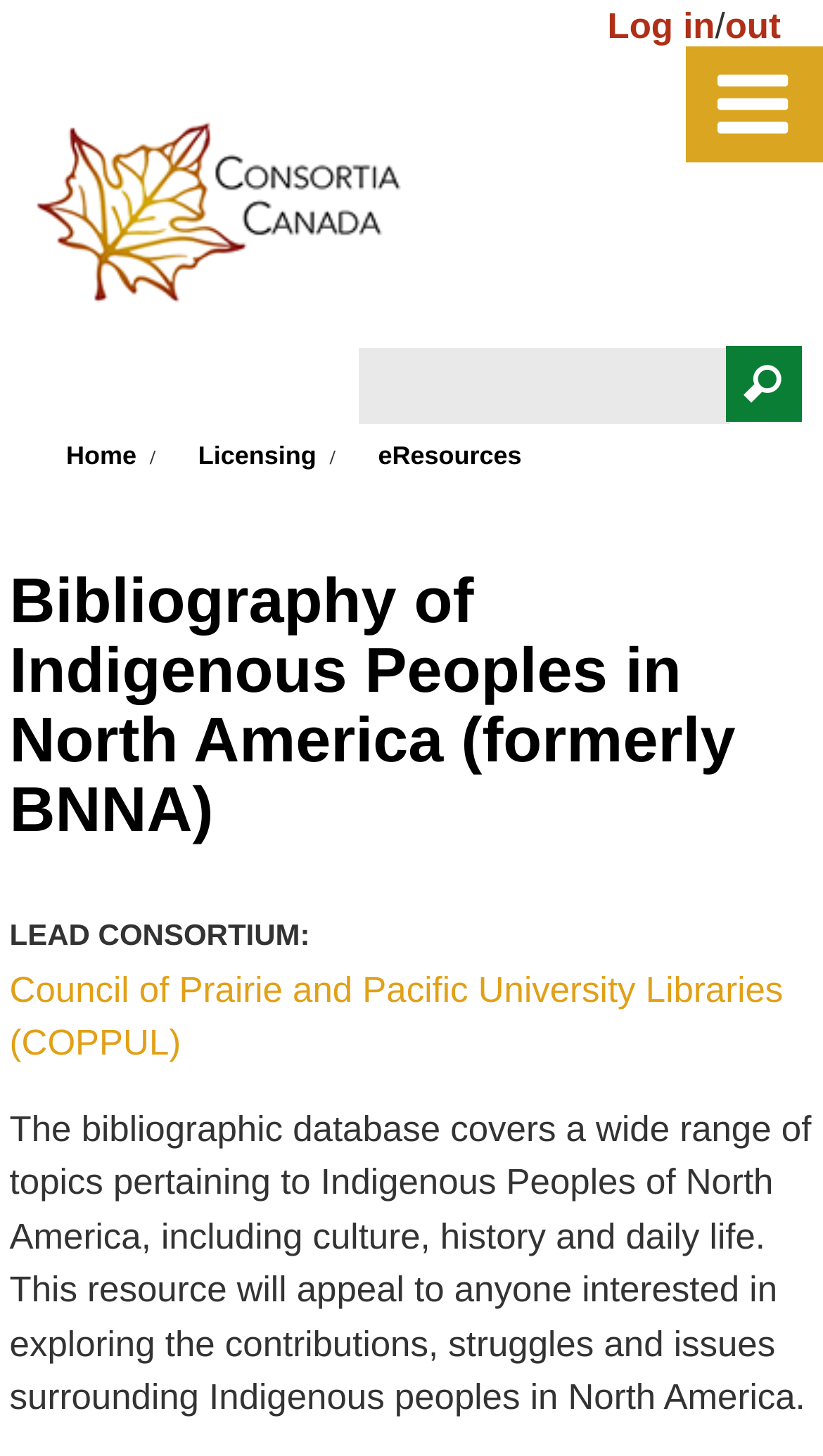Please determine the bounding box coordinates of the section I need to click to accomplish this instruction: "Call the phone number".

None